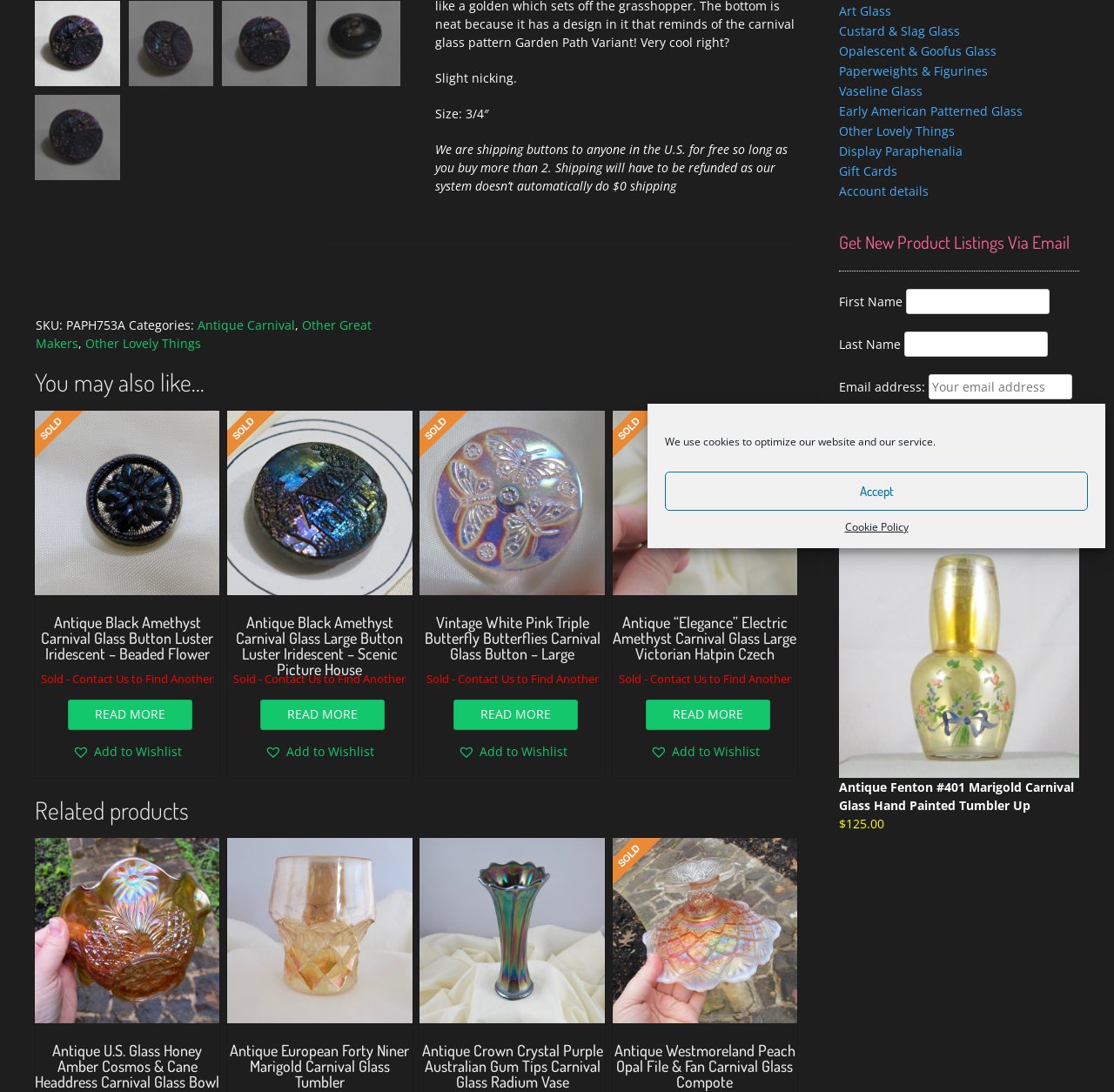Show the bounding box coordinates for the HTML element as described: "Add to Wishlist".

[0.411, 0.68, 0.509, 0.697]